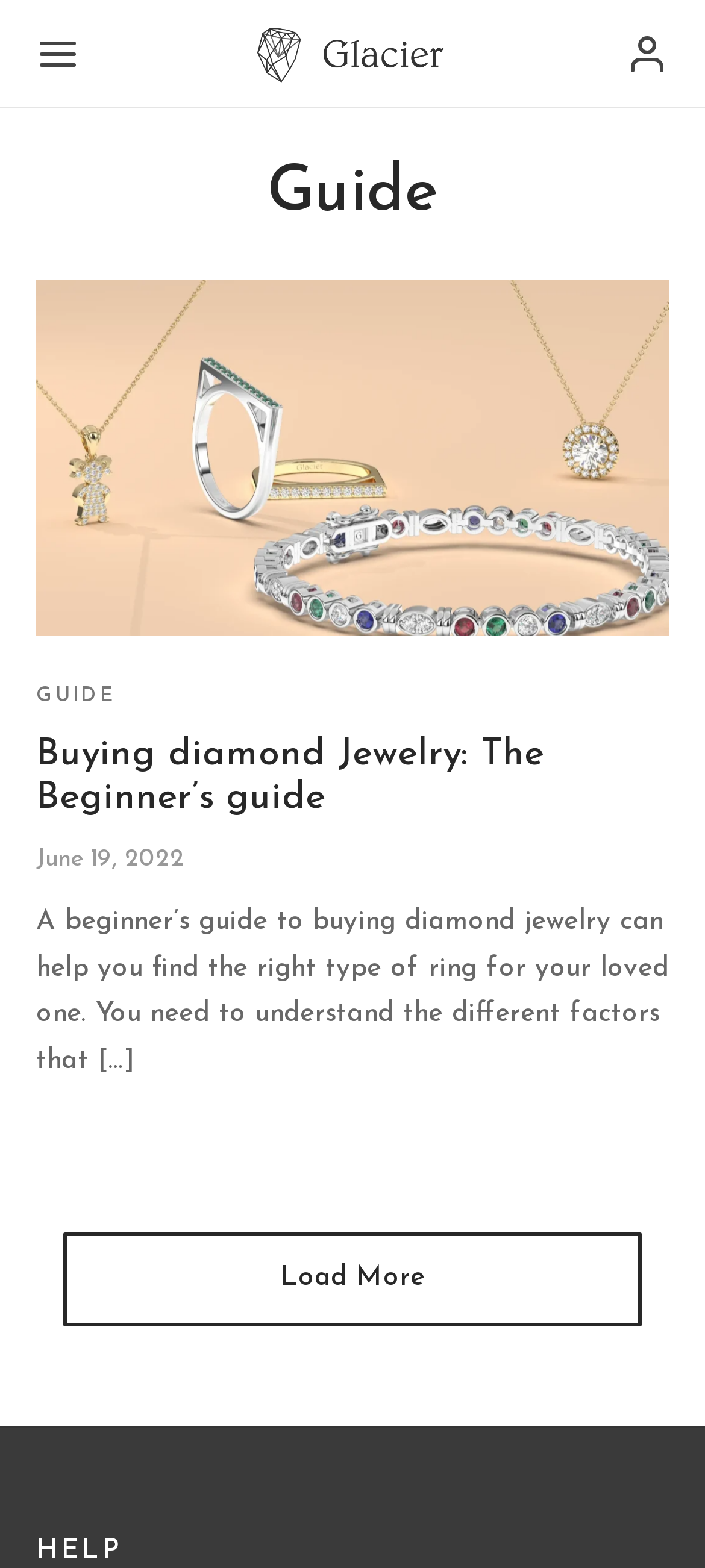What is the purpose of the guide?
Look at the image and provide a short answer using one word or a phrase.

To help find the right type of ring